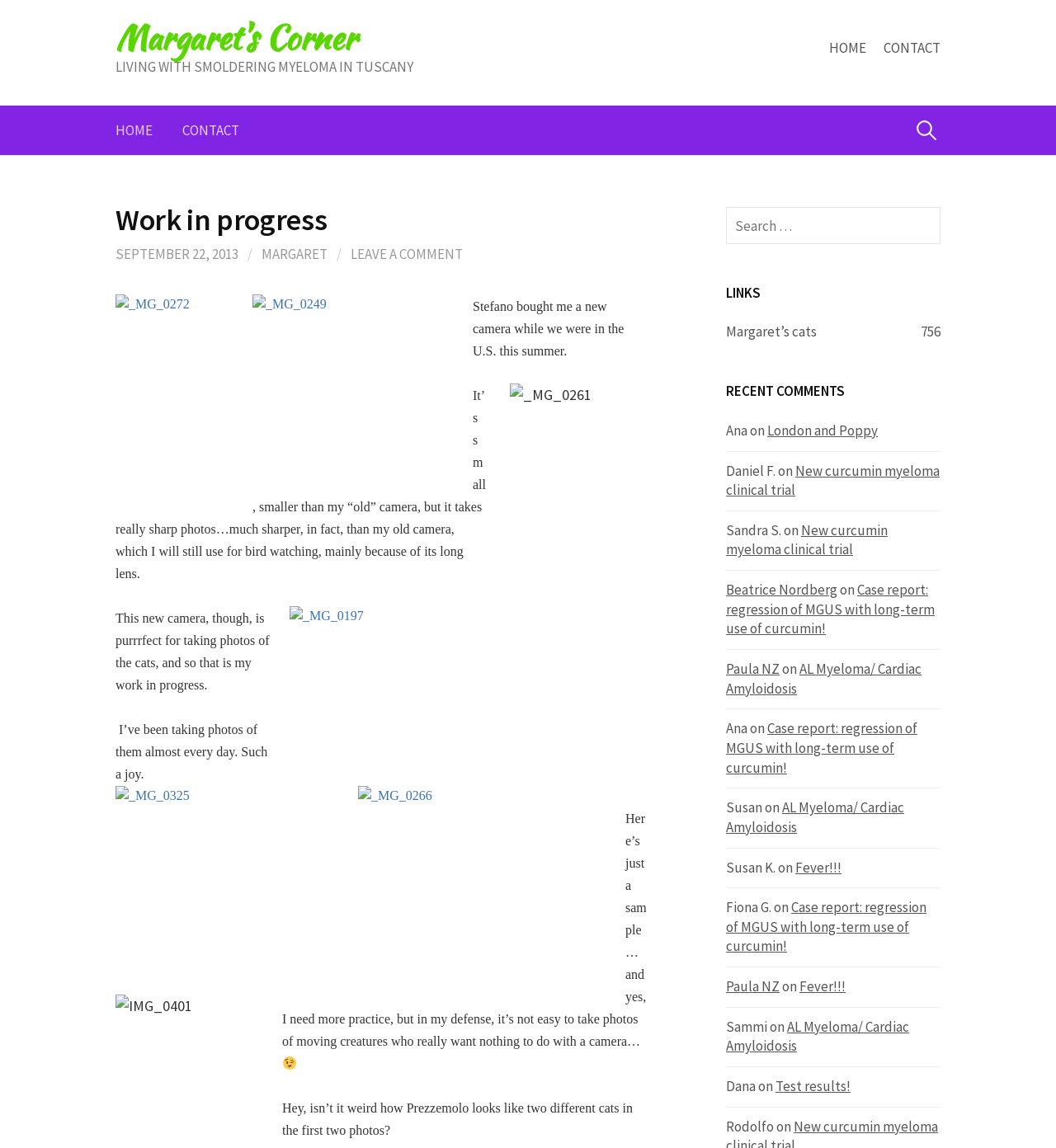Provide a thorough description of the webpage you see.

The webpage is titled "Work in progress – Margaret's Corner" and has a layout table at the top with a heading "Margaret's Corner" and a link to the same title. Below this, there is a static text "LIVING WITH SMOLDERING MYELOMA IN TUSCANY". 

On the top right, there are two links, "HOME" and "CONTACT", which are repeated again below the layout table. A search bar is located on the top right corner, with a static text "Search for:" and a search box.

The main content of the webpage is divided into two sections. The left section has a heading "Work in progress" and contains a series of static texts, images, and links. The static texts describe the author's experience with a new camera, taking photos of cats, and the challenges of capturing moving creatures. There are several images of cats, including "_MG_0272", "_MG_0249", "_MG_0261", "_MG_0197", "_MG_0325", and "_MG_0266". 

The right section has three headings: "LINKS", "RECENT COMMENTS", and a list of links and static texts under each heading. The "LINKS" section has a single link "Margaret’s cats 756". The "RECENT COMMENTS" section lists several comments from users, including Ana, Daniel F., Sandra S., Beatrice Nordberg, Paula NZ, and others, with links to the corresponding articles or topics.

Overall, the webpage has a personal and informal tone, with a focus on the author's experiences and interactions with others.